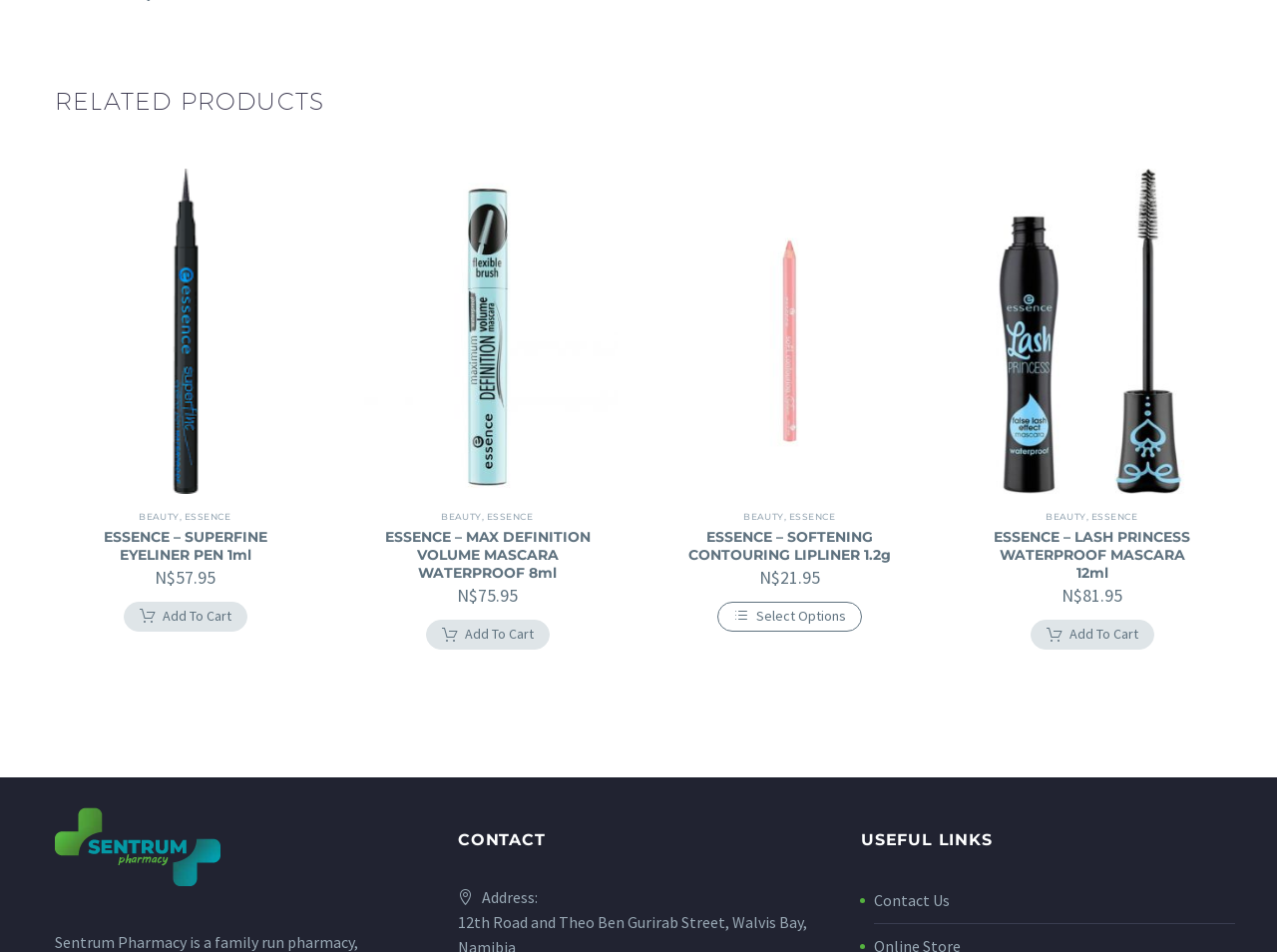Using the element description provided, determine the bounding box coordinates in the format (top-left x, top-left y, bottom-right x, bottom-right y). Ensure that all values are floating point numbers between 0 and 1. Element description: BEAUTY

[0.345, 0.536, 0.377, 0.548]